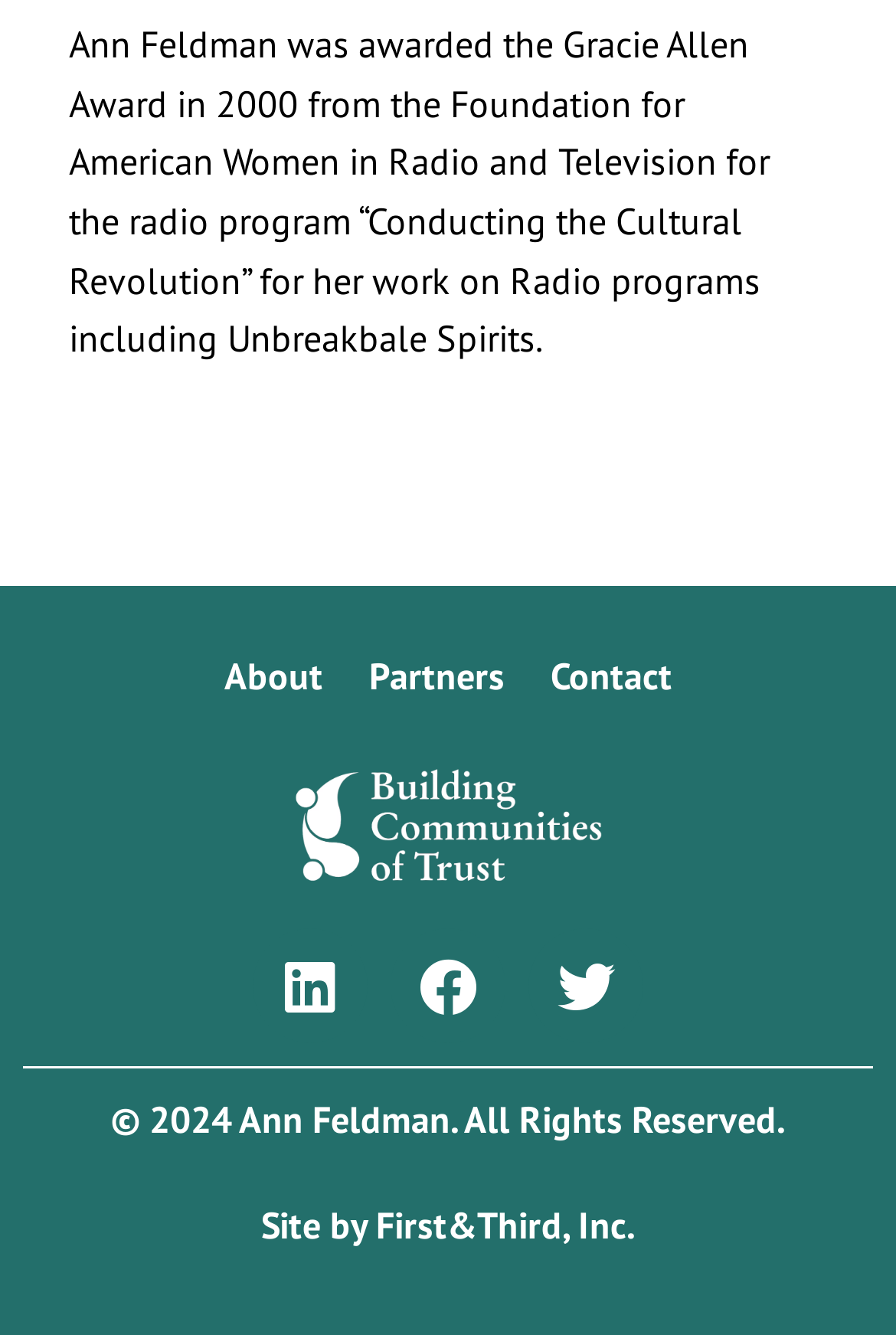Locate the bounding box of the user interface element based on this description: "First&Third, Inc.".

[0.419, 0.9, 0.709, 0.935]